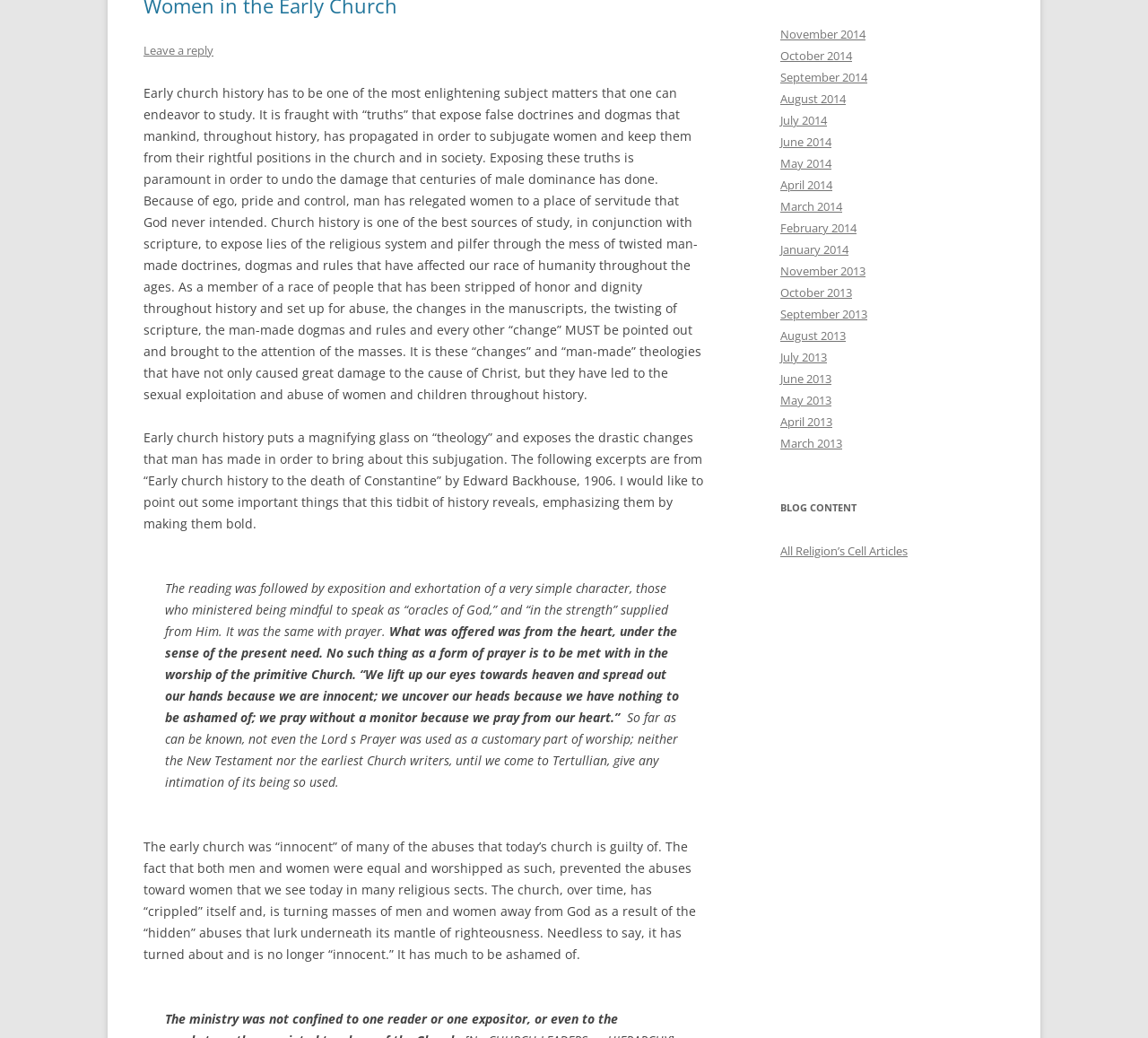Provide the bounding box coordinates of the HTML element described as: "All Religion’s Cell Articles". The bounding box coordinates should be four float numbers between 0 and 1, i.e., [left, top, right, bottom].

[0.68, 0.523, 0.791, 0.539]